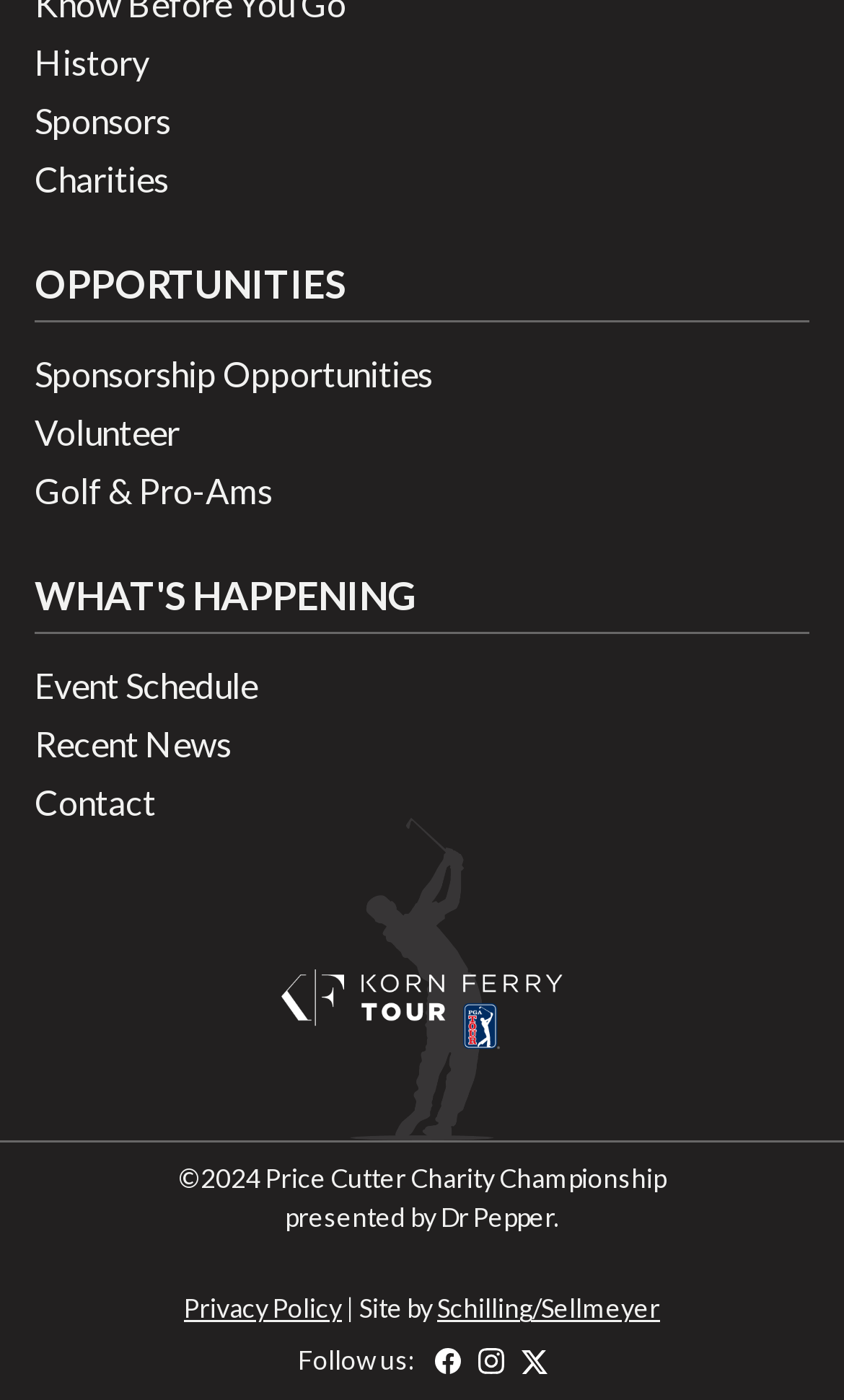Please identify the bounding box coordinates of the element's region that needs to be clicked to fulfill the following instruction: "Read recent news". The bounding box coordinates should consist of four float numbers between 0 and 1, i.e., [left, top, right, bottom].

[0.041, 0.513, 0.959, 0.55]